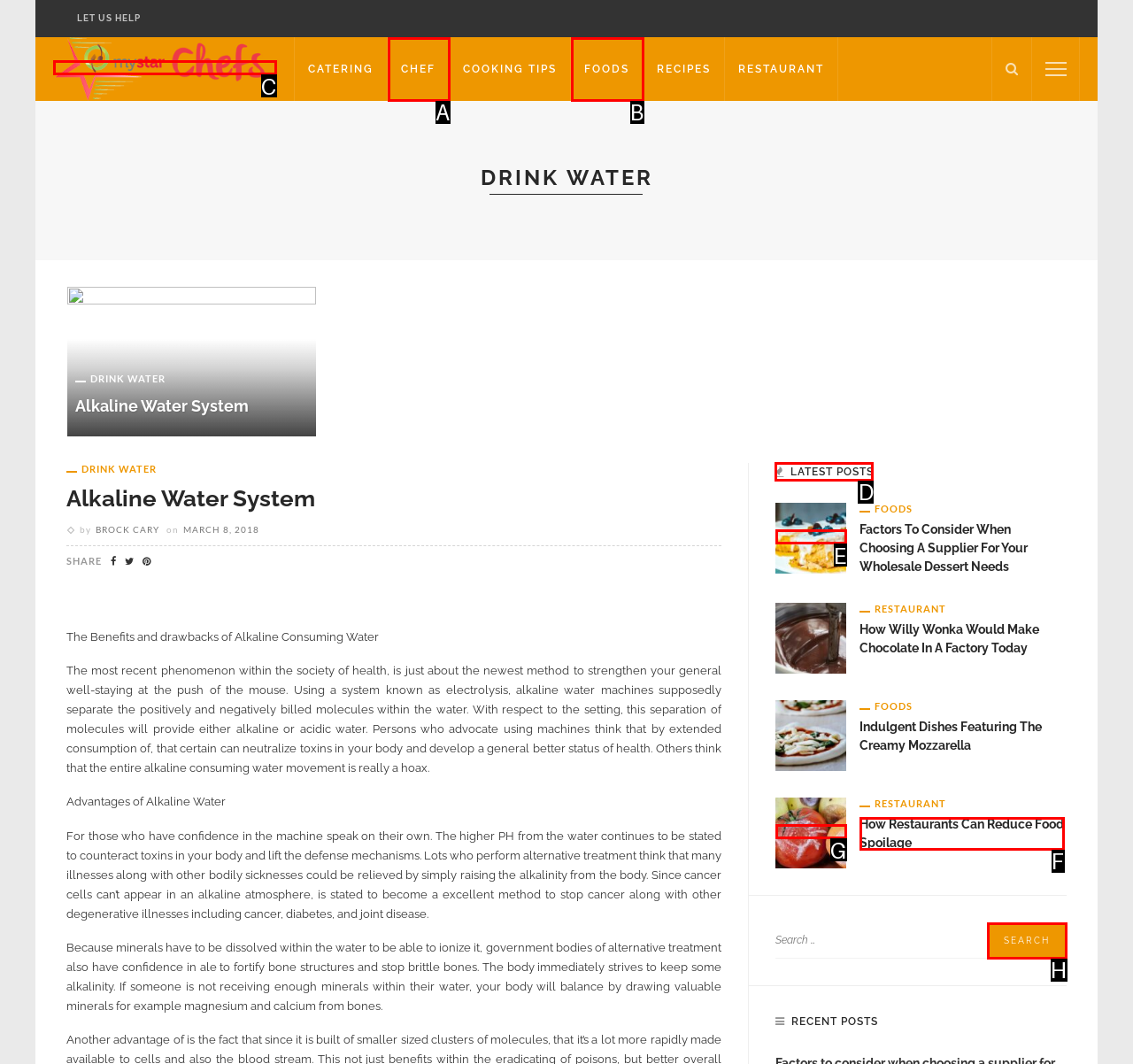Find the option you need to click to complete the following instruction: View LATEST POSTS
Answer with the corresponding letter from the choices given directly.

D